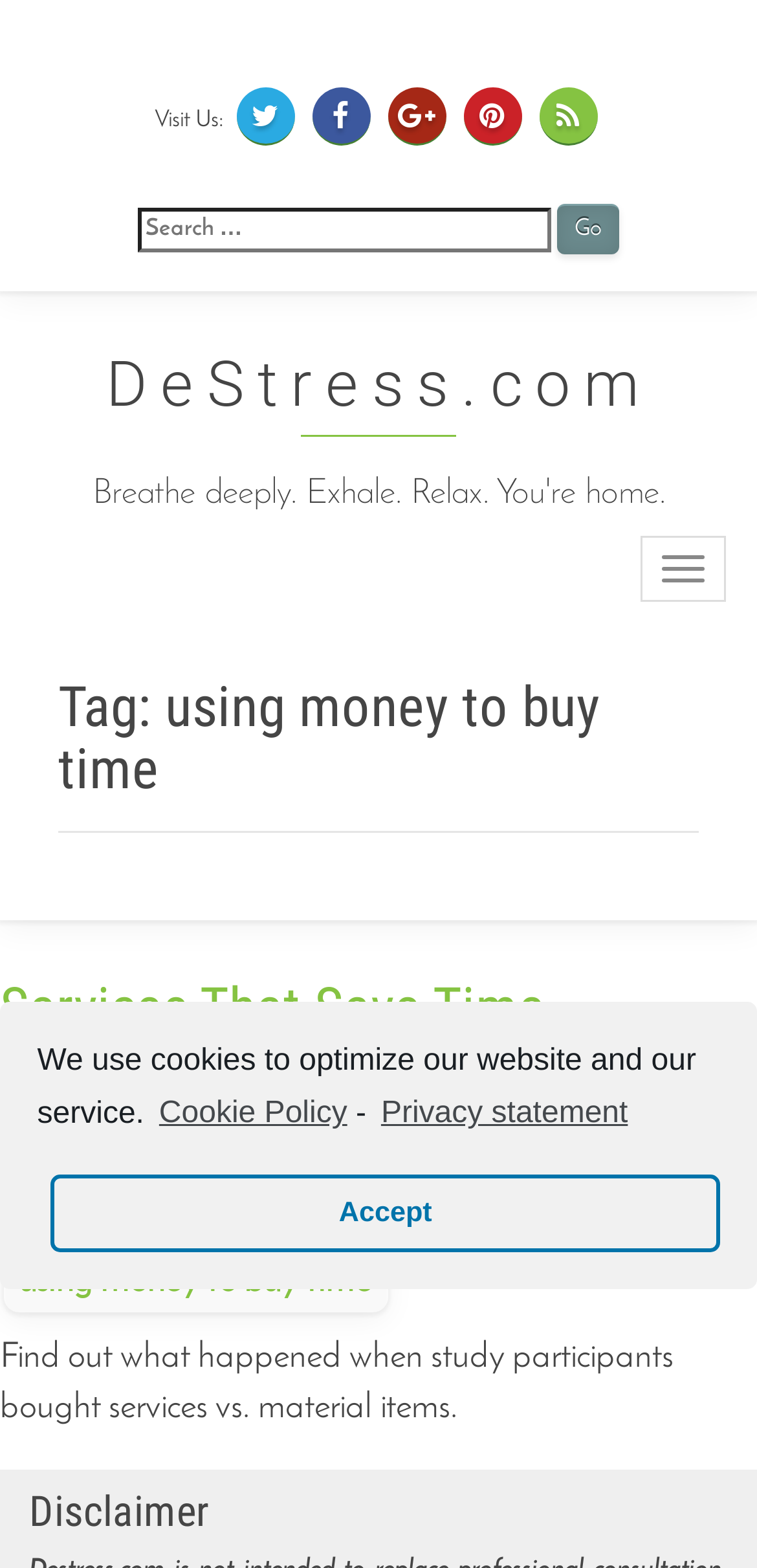Identify the bounding box coordinates of the area you need to click to perform the following instruction: "Visit Us".

[0.204, 0.069, 0.296, 0.084]